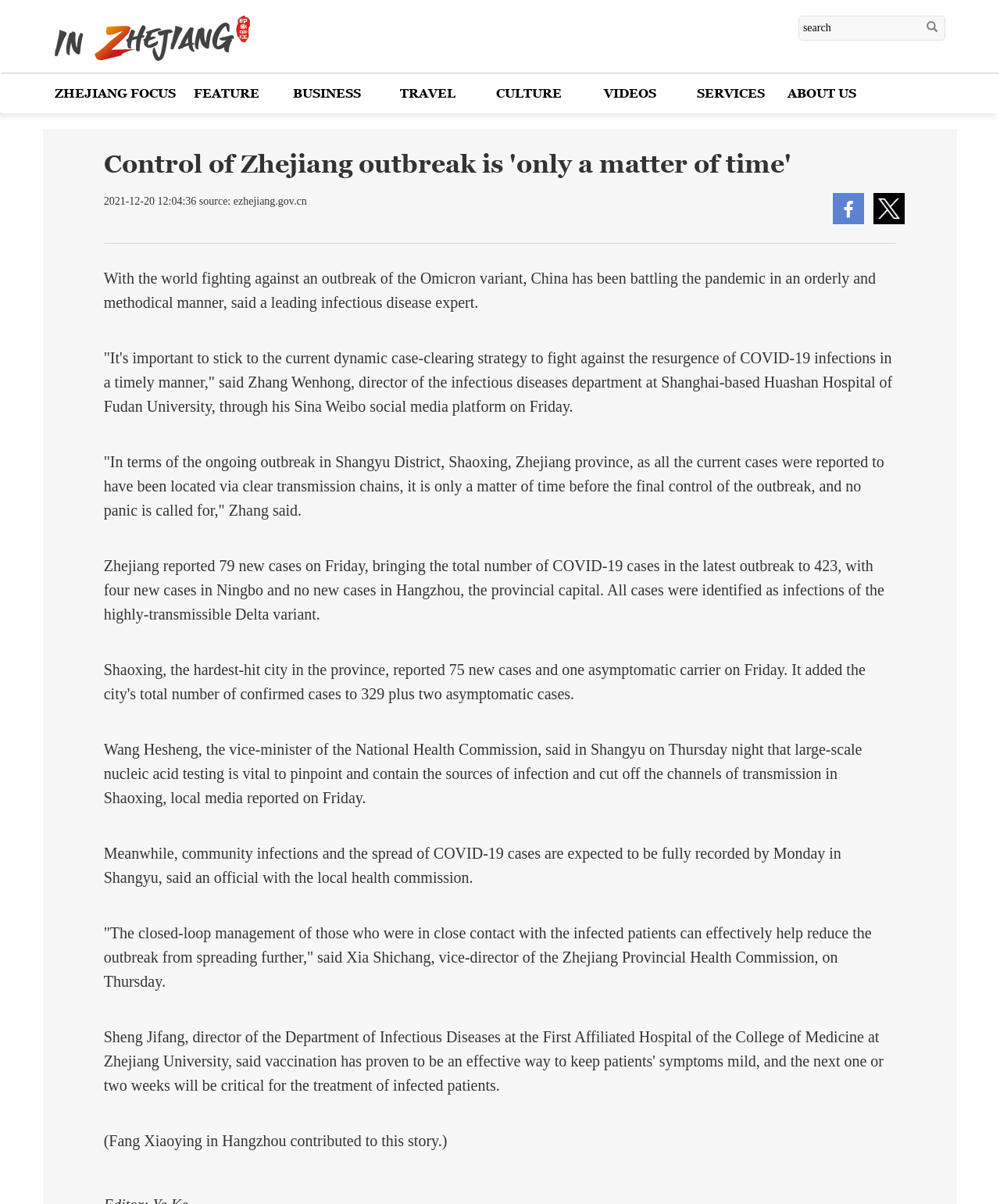What is the name of the social media platform used by Zhang Wenhong?
Answer the question with a single word or phrase derived from the image.

Sina Weibo